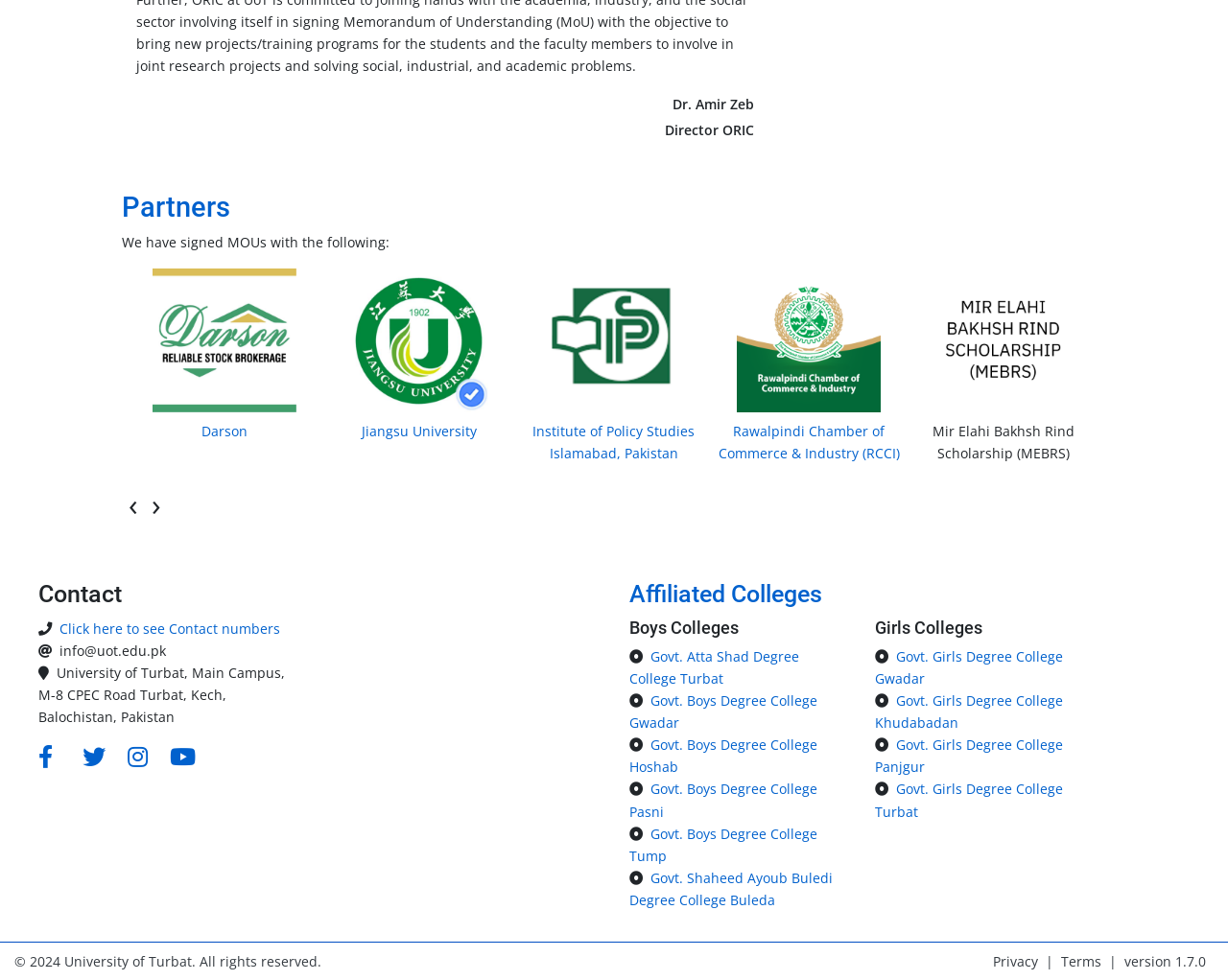What is the purpose of the 'Previous' button?
Give a detailed explanation using the information visible in the image.

The 'Previous' button is a button element with bounding box coordinates [0.099, 0.49, 0.118, 0.513] and contains a StaticText element '‹' inside it. Its purpose is to navigate to the previous page, which can be inferred from its position and the presence of a 'Next' button nearby.